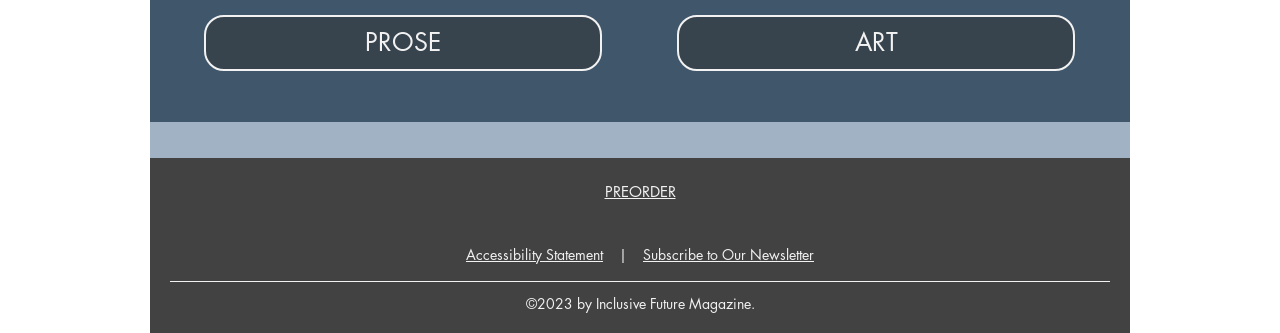Please determine the bounding box coordinates of the element's region to click for the following instruction: "subscribe to the newsletter".

[0.502, 0.735, 0.636, 0.792]